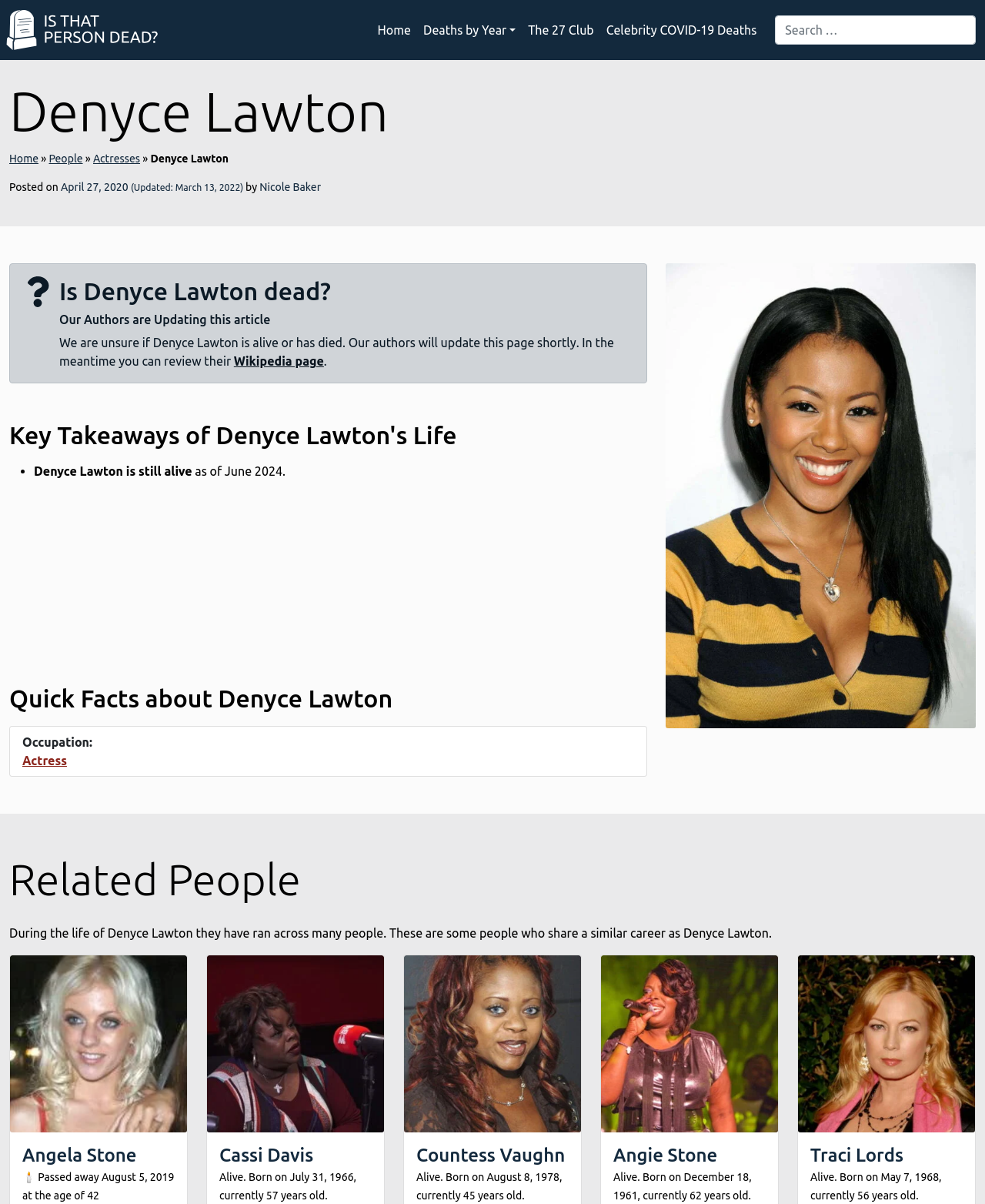Please identify the bounding box coordinates of the clickable region that I should interact with to perform the following instruction: "Explore the life of Angela Stone". The coordinates should be expressed as four float numbers between 0 and 1, i.e., [left, top, right, bottom].

[0.023, 0.951, 0.177, 0.969]